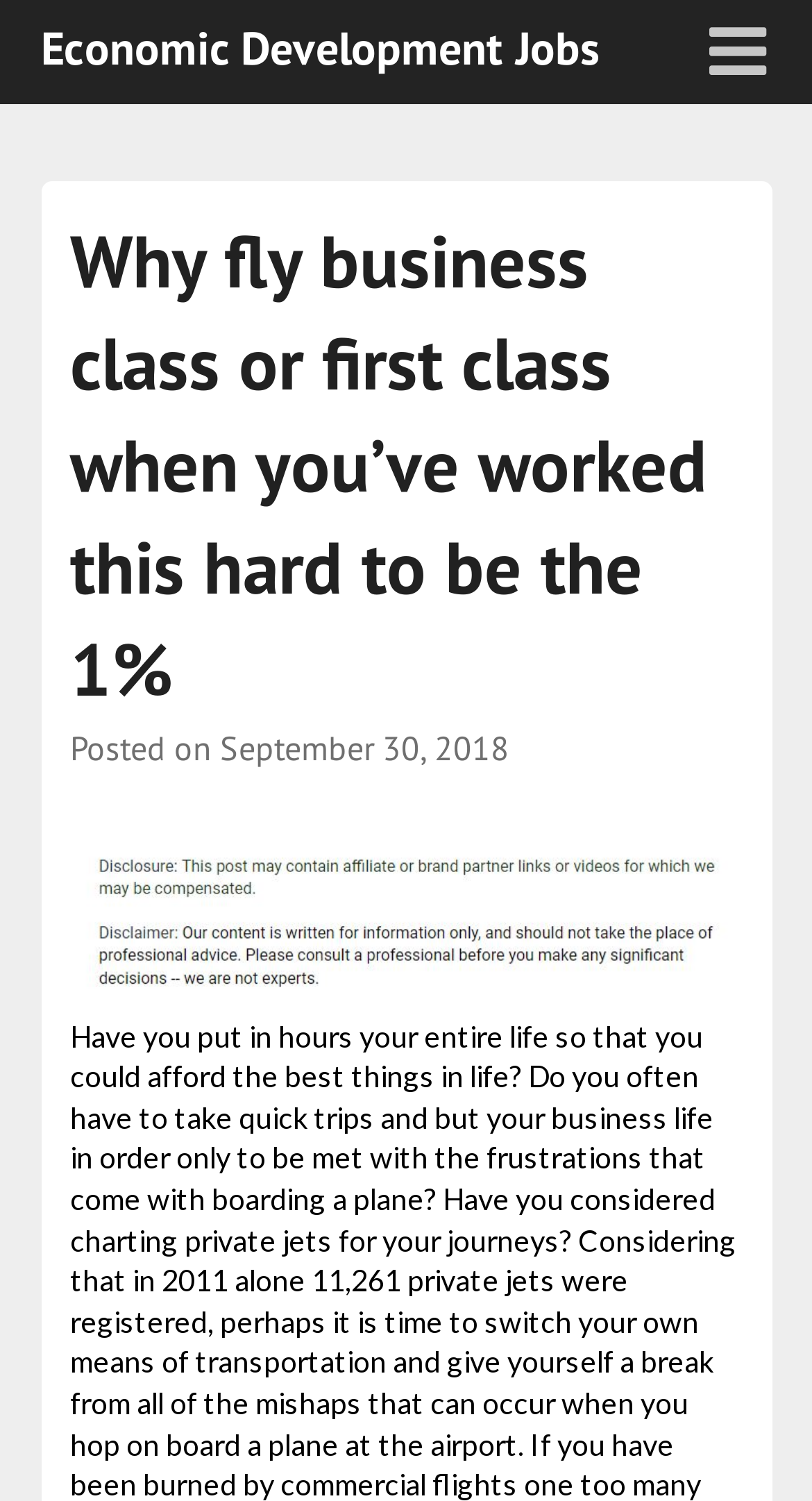Explain in detail what you observe on this webpage.

The webpage appears to be a blog post or article discussing the benefits of flying business or first class. At the top of the page, there is a prominent header that reads "Why fly business class or first class when you've worked this hard to be the 1%". Below this header, there is a smaller text that says "Posted on" followed by a link to the date "September 30, 2018". 

To the right of the header, there is a small icon represented by the Unicode character "\uf0c9", which is not expanded. 

Further down the page, there is a large image that spans almost the entire width of the page. The image is positioned below the header and the date information.

At the very top of the page, there are two links: "Economic Development Jobs" on the left side and another link with the same Unicode character "\uf0c9" on the right side.